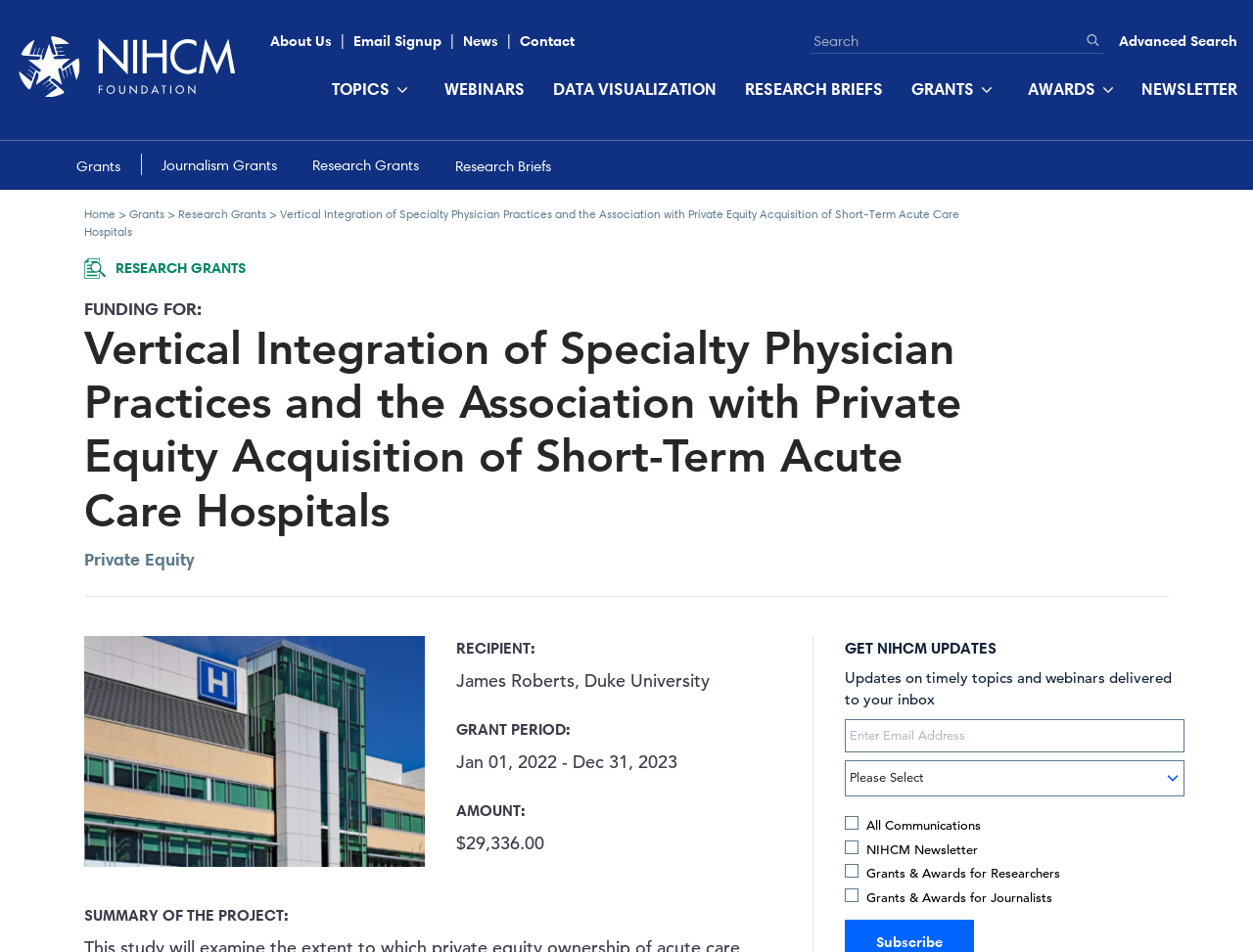Answer the following query concisely with a single word or phrase:
What type of grants are offered by NIHCM?

Research Grants and Journalism Grants